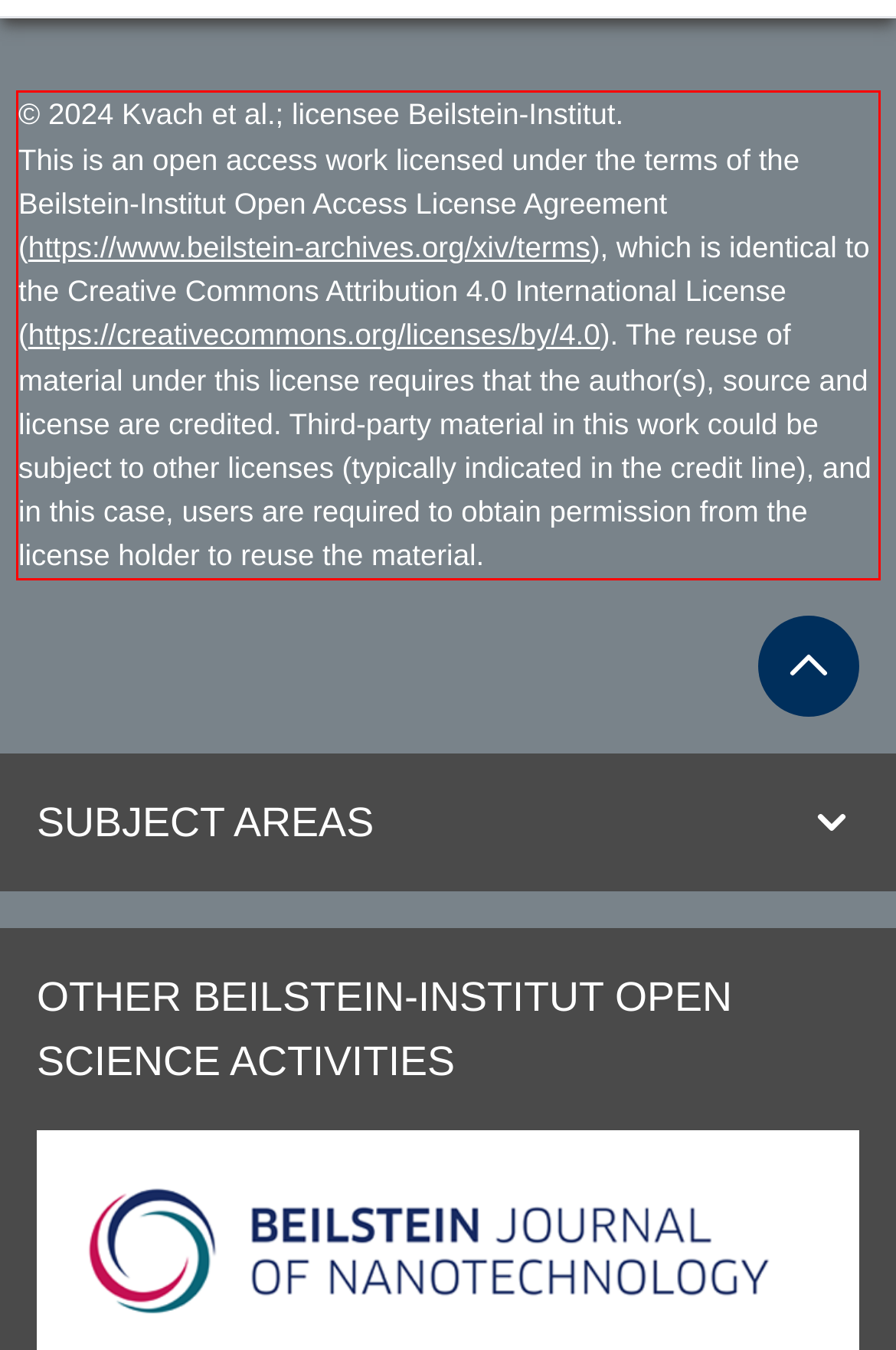Review the webpage screenshot provided, and perform OCR to extract the text from the red bounding box.

© 2024 Kvach et al.; licensee Beilstein-Institut. This is an open access work licensed under the terms of the Beilstein-Institut Open Access License Agreement (https://www.beilstein-archives.org/xiv/terms), which is identical to the Creative Commons Attribution 4.0 International License (https://creativecommons.org/licenses/by/4.0). The reuse of material under this license requires that the author(s), source and license are credited. Third-party material in this work could be subject to other licenses (typically indicated in the credit line), and in this case, users are required to obtain permission from the license holder to reuse the material.